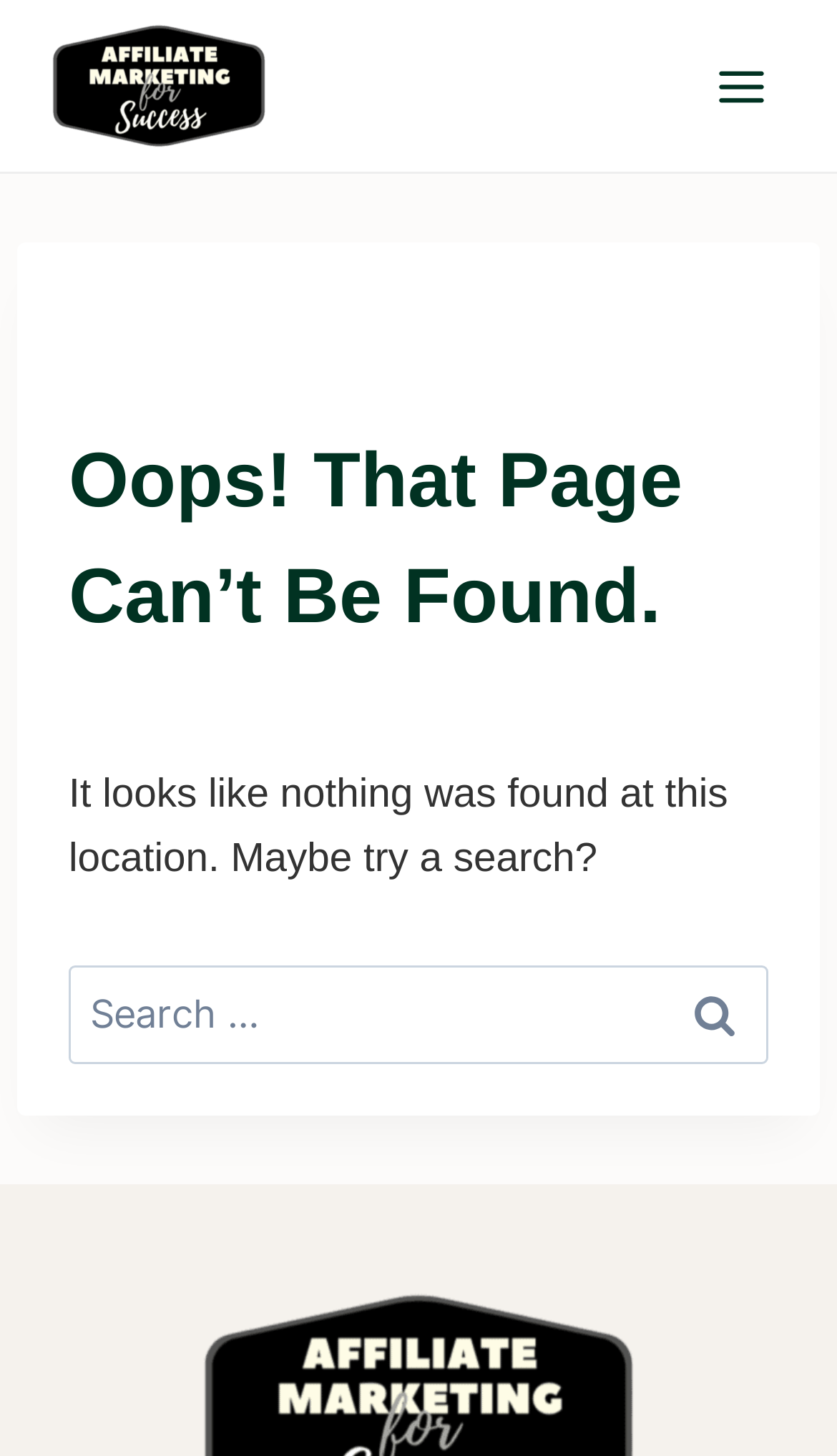What is the function of the button at the top right corner?
Based on the screenshot, respond with a single word or phrase.

To open menu